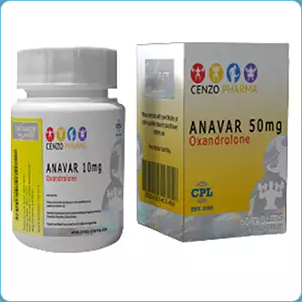Using the information in the image, give a comprehensive answer to the question: 
What is the purpose of using ANAVAR?

The purpose of using ANAVAR can be inferred from the caption, which mentions that the product is typically used in bodybuilding and weight management, indicating its purpose for performance enhancement and muscle gain.